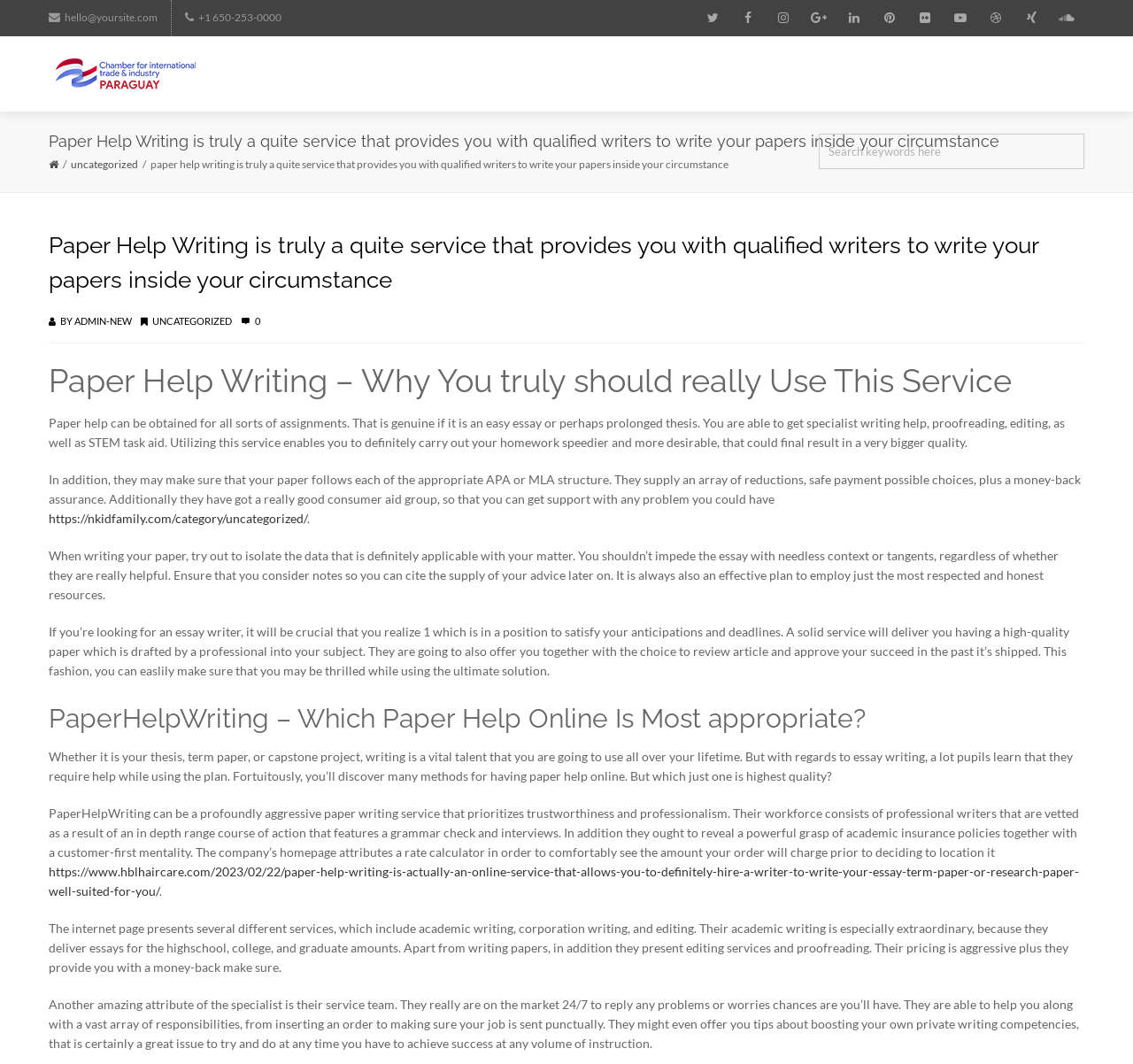Determine the bounding box coordinates of the clickable region to follow the instruction: "search for keywords".

[0.723, 0.126, 0.957, 0.159]